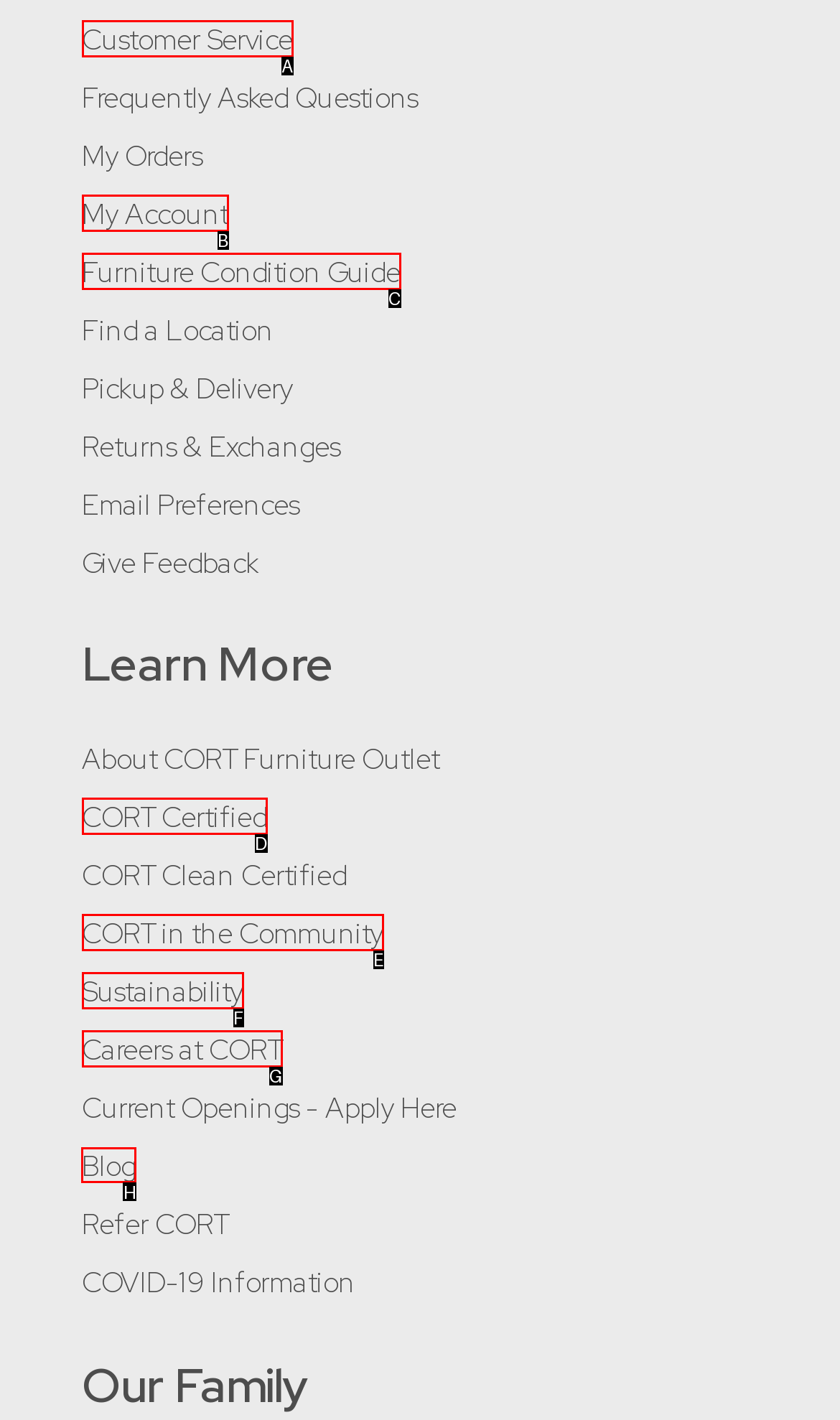Identify which HTML element to click to fulfill the following task: read the blog. Provide your response using the letter of the correct choice.

H